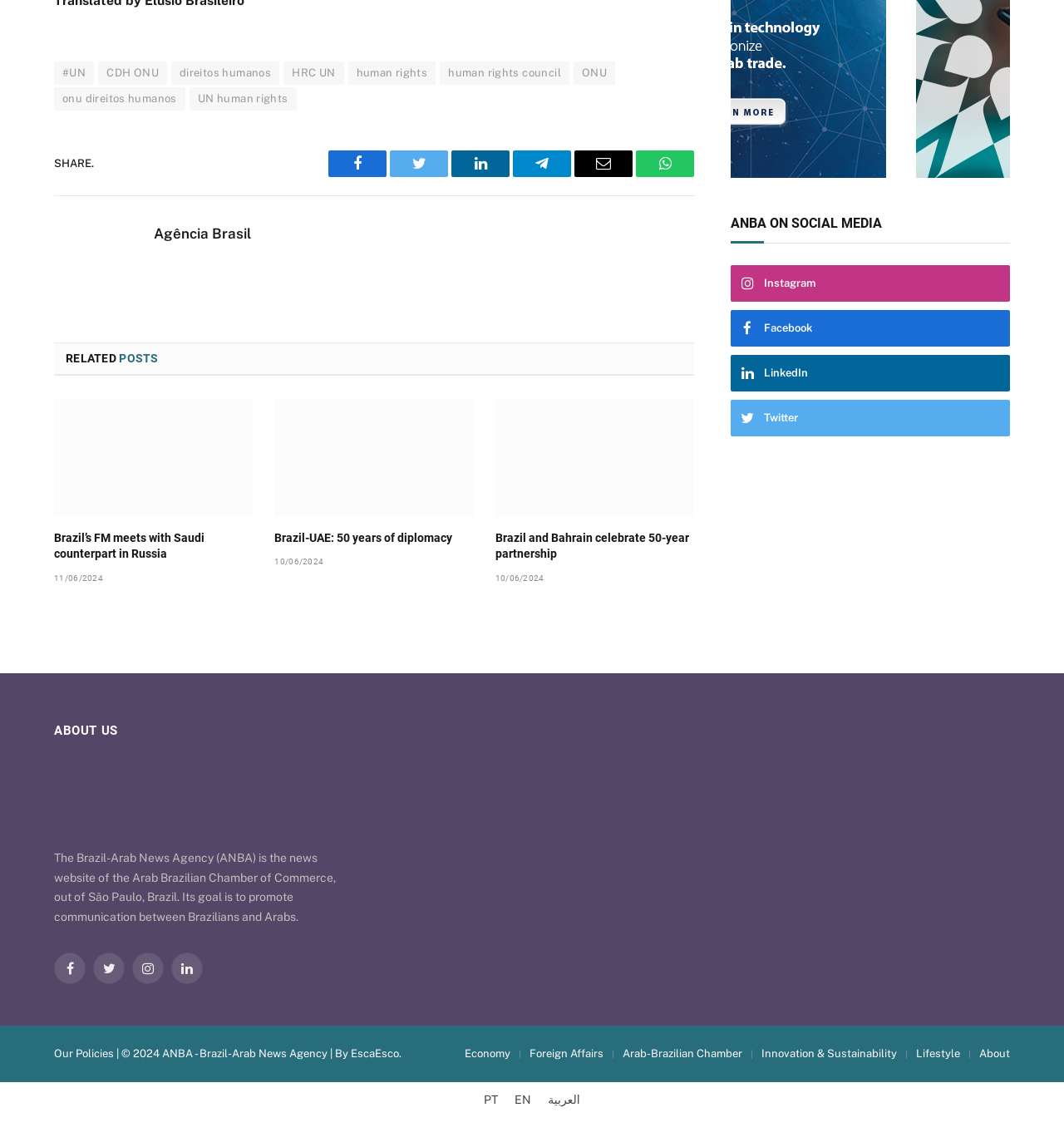Can you specify the bounding box coordinates of the area that needs to be clicked to fulfill the following instruction: "Follow ANBA on Instagram"?

[0.687, 0.232, 0.949, 0.264]